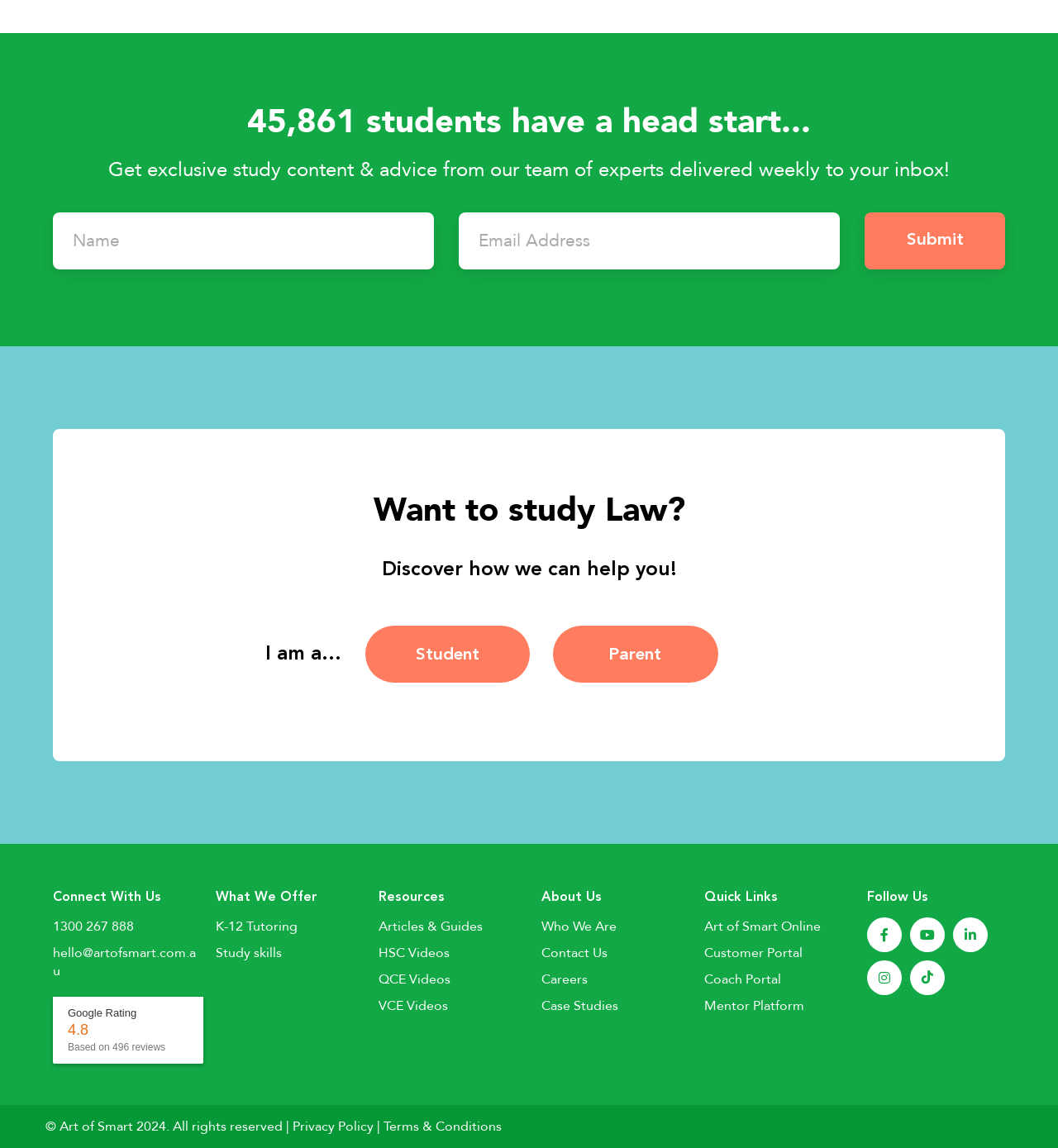Identify the bounding box of the UI component described as: "Submit".

[0.817, 0.185, 0.95, 0.235]